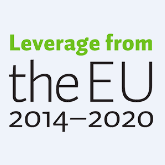What is the purpose of the European Union's funding initiatives?
We need a detailed and exhaustive answer to the question. Please elaborate.

The European Union's funding initiatives and projects, represented by the logo, aim to promote sustainable development and growth across member regions, highlighting collaboration and resource allocation within the EU framework.